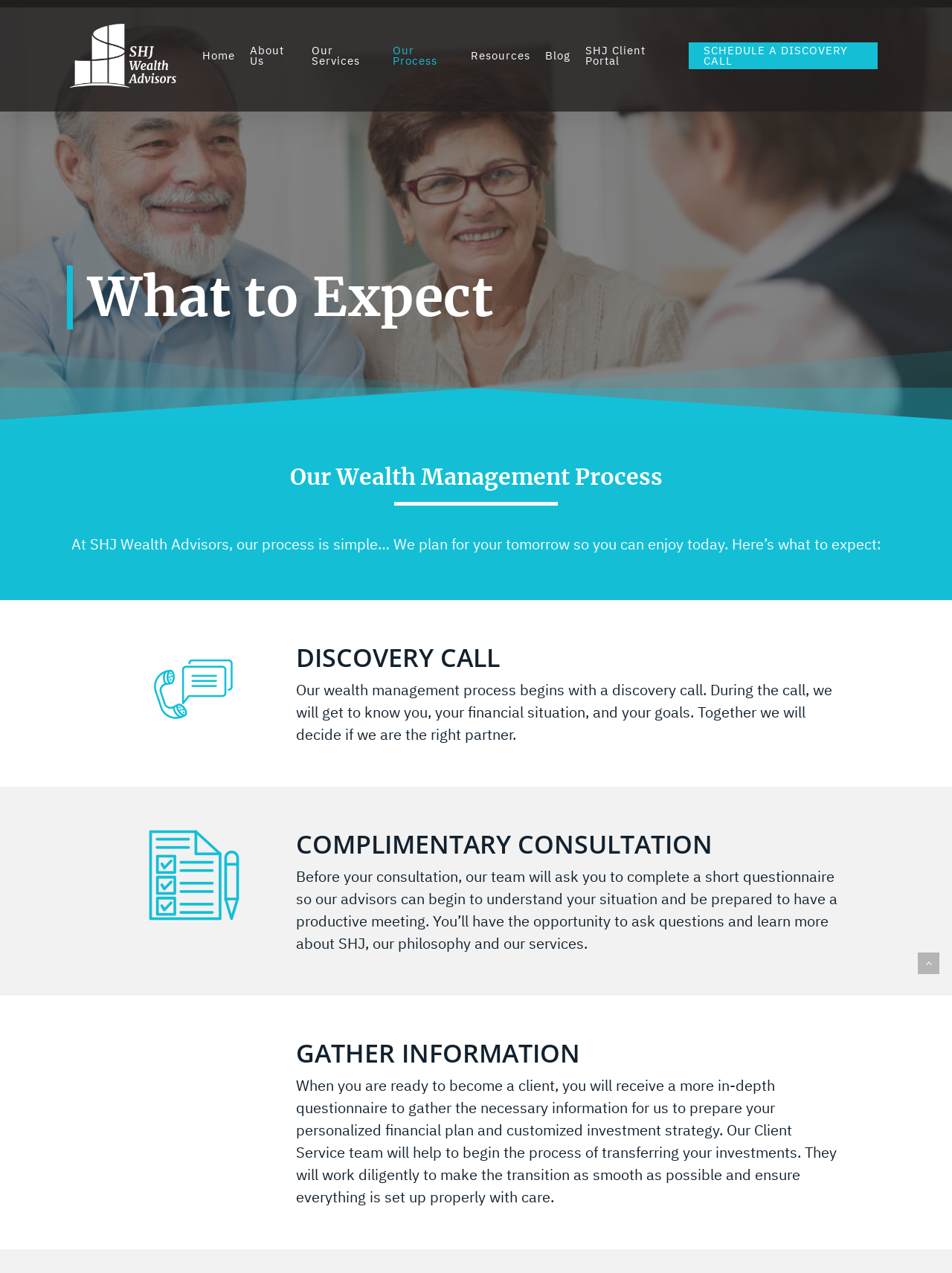Locate the bounding box coordinates of the region to be clicked to comply with the following instruction: "Click on the 'About Us' link". The coordinates must be four float numbers between 0 and 1, in the form [left, top, right, bottom].

[0.255, 0.036, 0.319, 0.052]